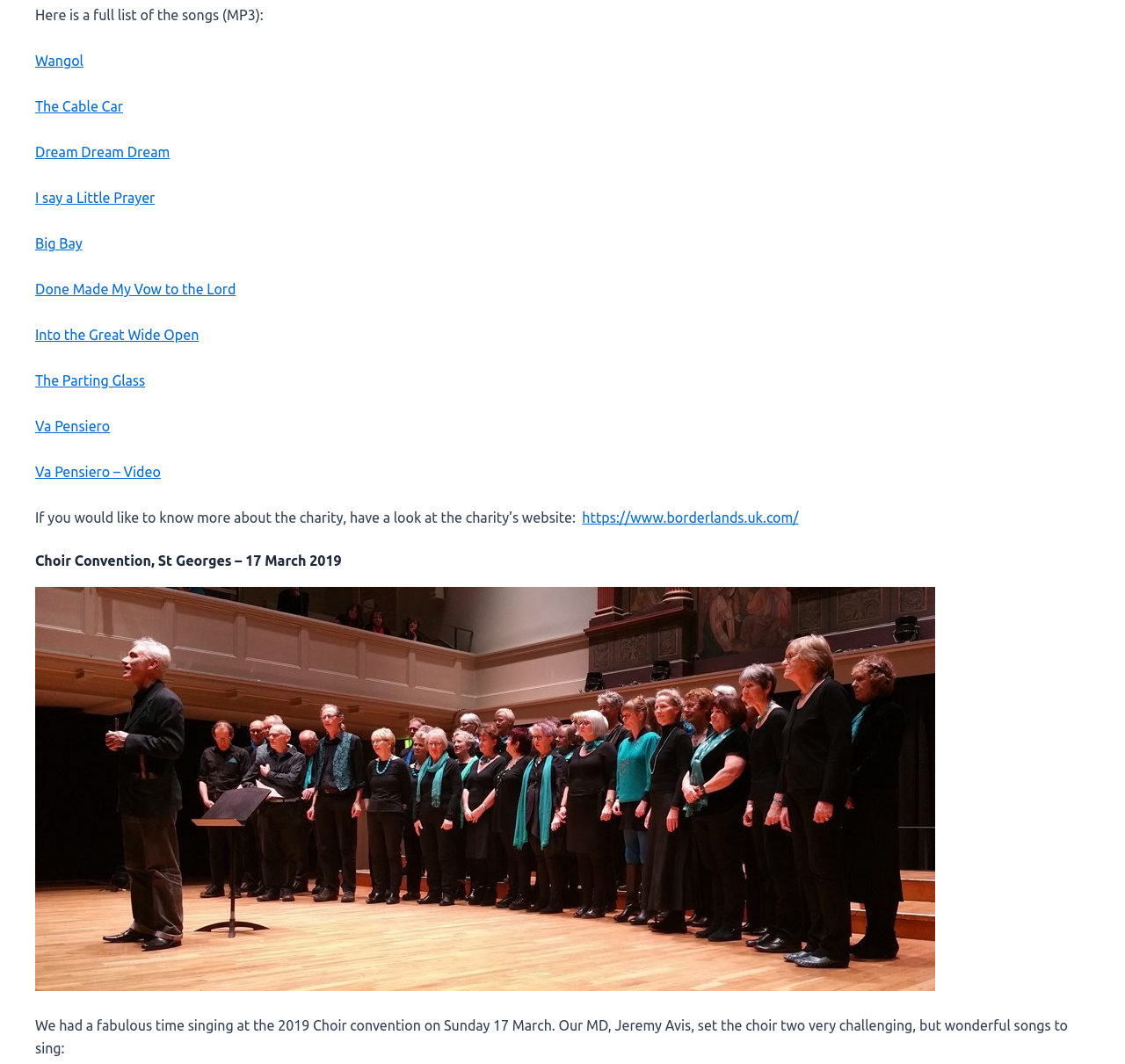Please determine the bounding box coordinates of the section I need to click to accomplish this instruction: "View the image of Choir Convention".

[0.031, 0.552, 0.831, 0.931]